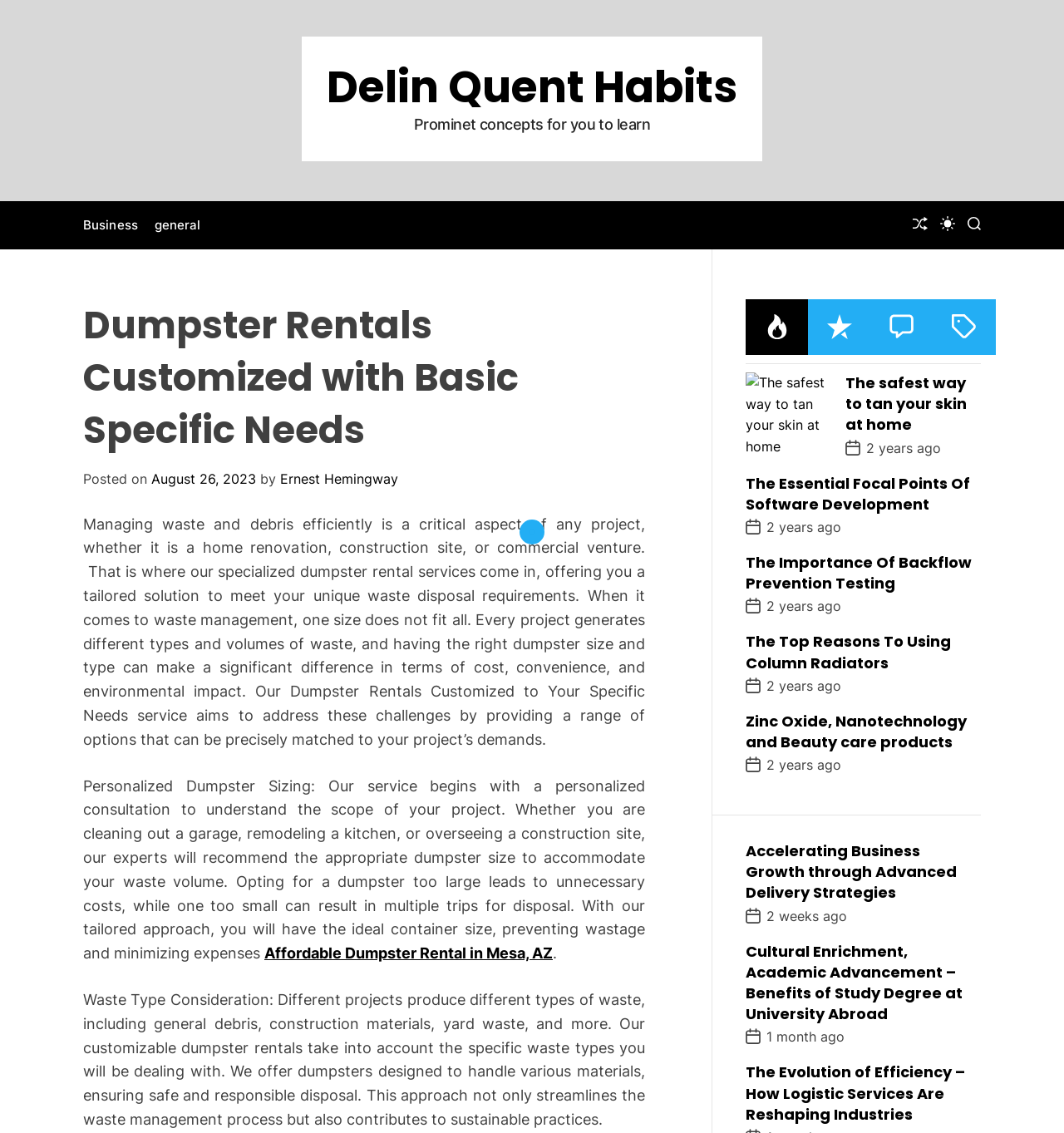Answer in one word or a short phrase: 
What is the benefit of personalized dumpster sizing?

Prevents wastage and minimizes expenses